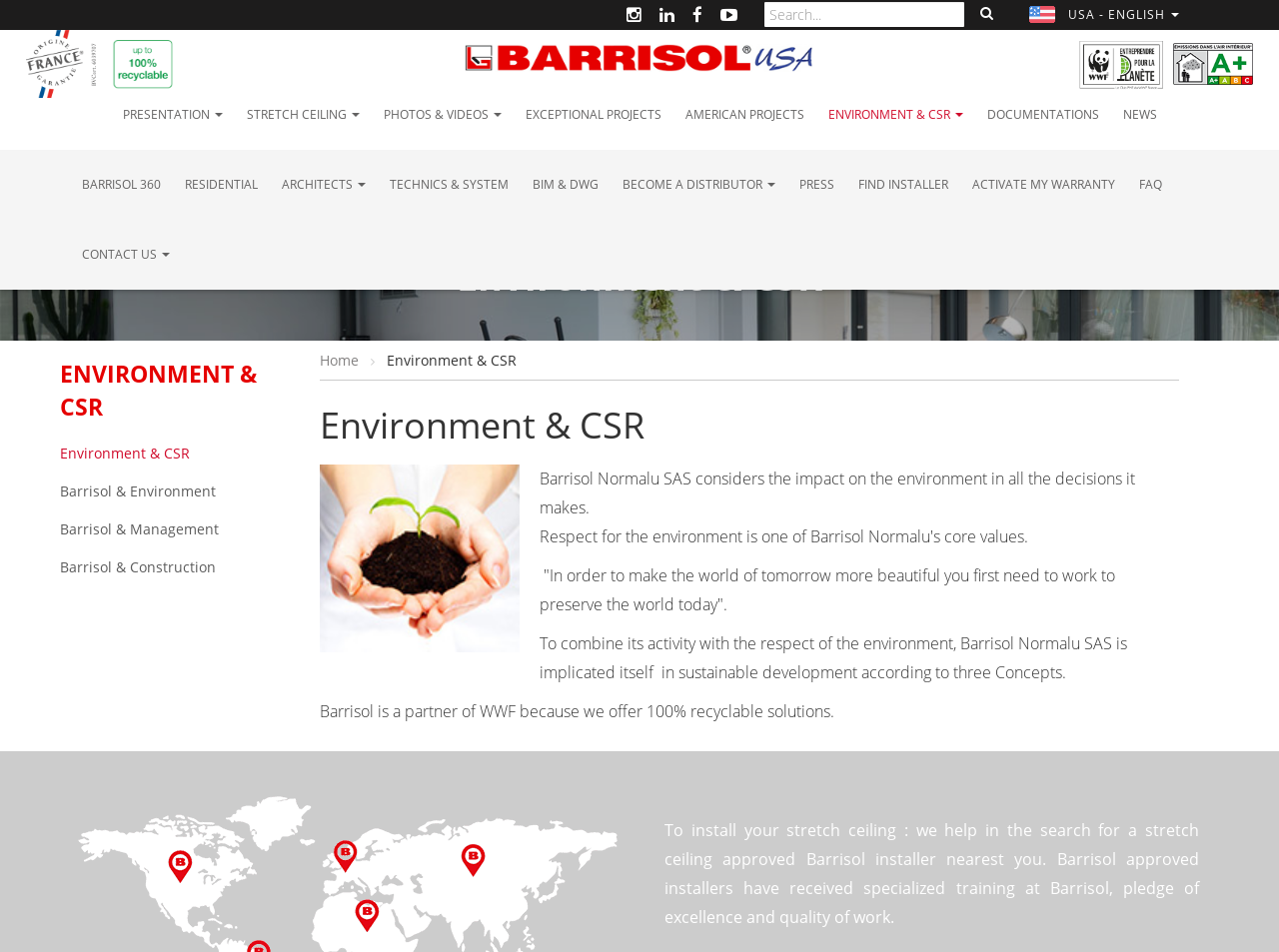What is the purpose of the search box?
Give a detailed response to the question by analyzing the screenshot.

The search box is a textbox element with a bounding box of [0.598, 0.002, 0.754, 0.028]. Its purpose is to allow users to search for specific content within the website, making it easier for them to find relevant information.